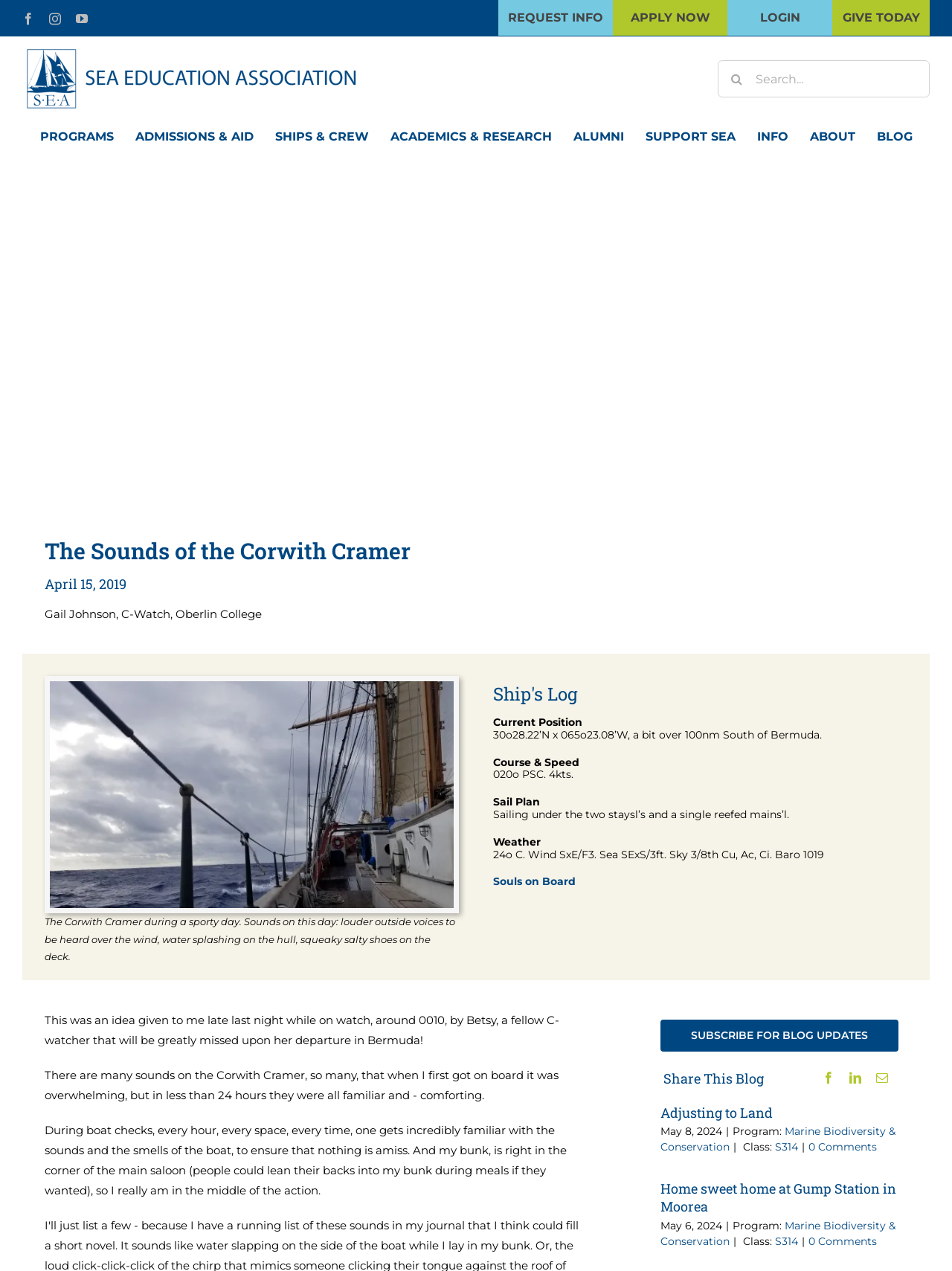Find the bounding box coordinates of the element to click in order to complete this instruction: "Go to the top of the page". The bounding box coordinates must be four float numbers between 0 and 1, denoted as [left, top, right, bottom].

[0.904, 0.728, 0.941, 0.749]